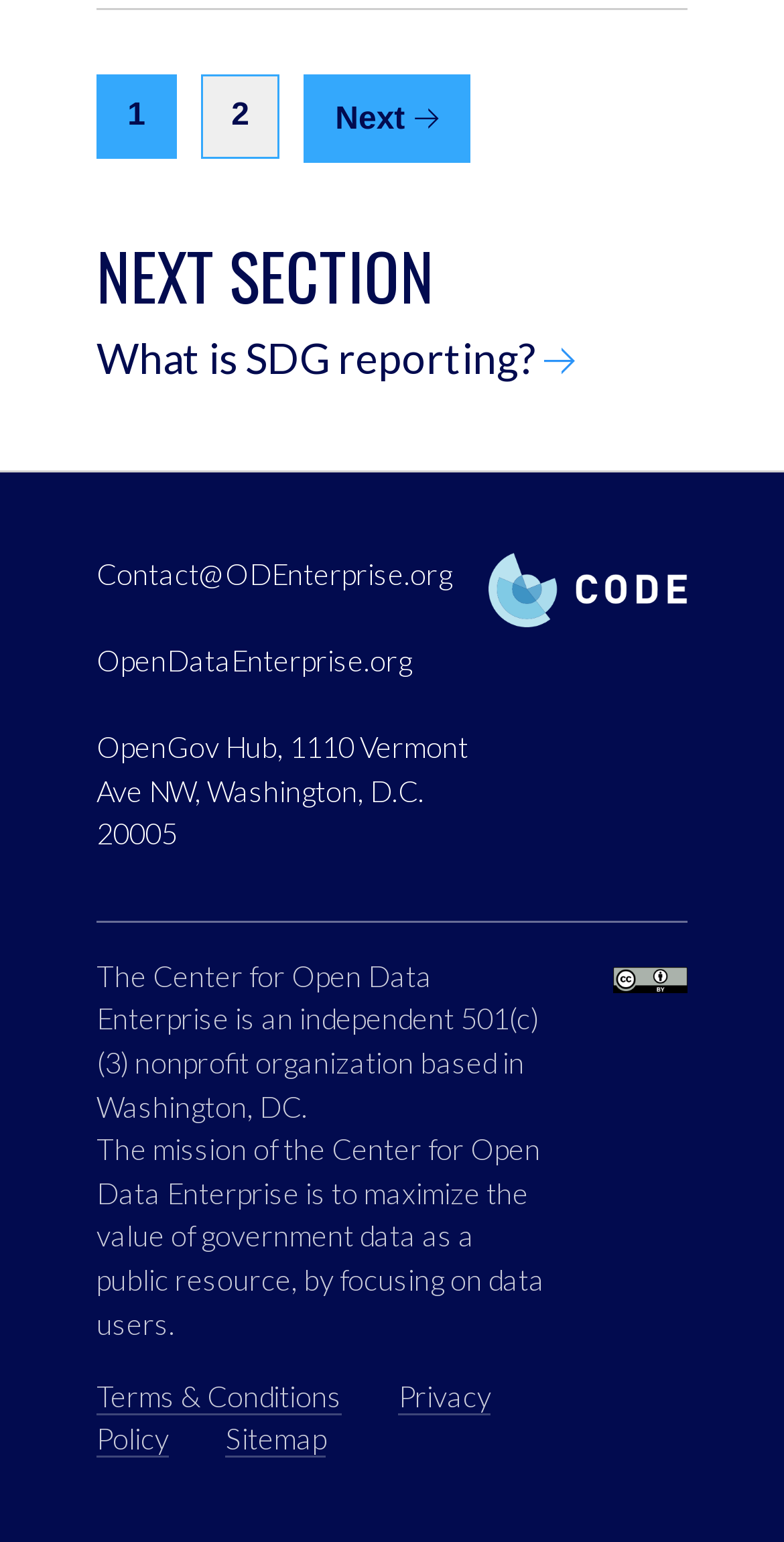Please determine the bounding box coordinates of the area that needs to be clicked to complete this task: 'View terms and conditions'. The coordinates must be four float numbers between 0 and 1, formatted as [left, top, right, bottom].

[0.123, 0.894, 0.436, 0.917]